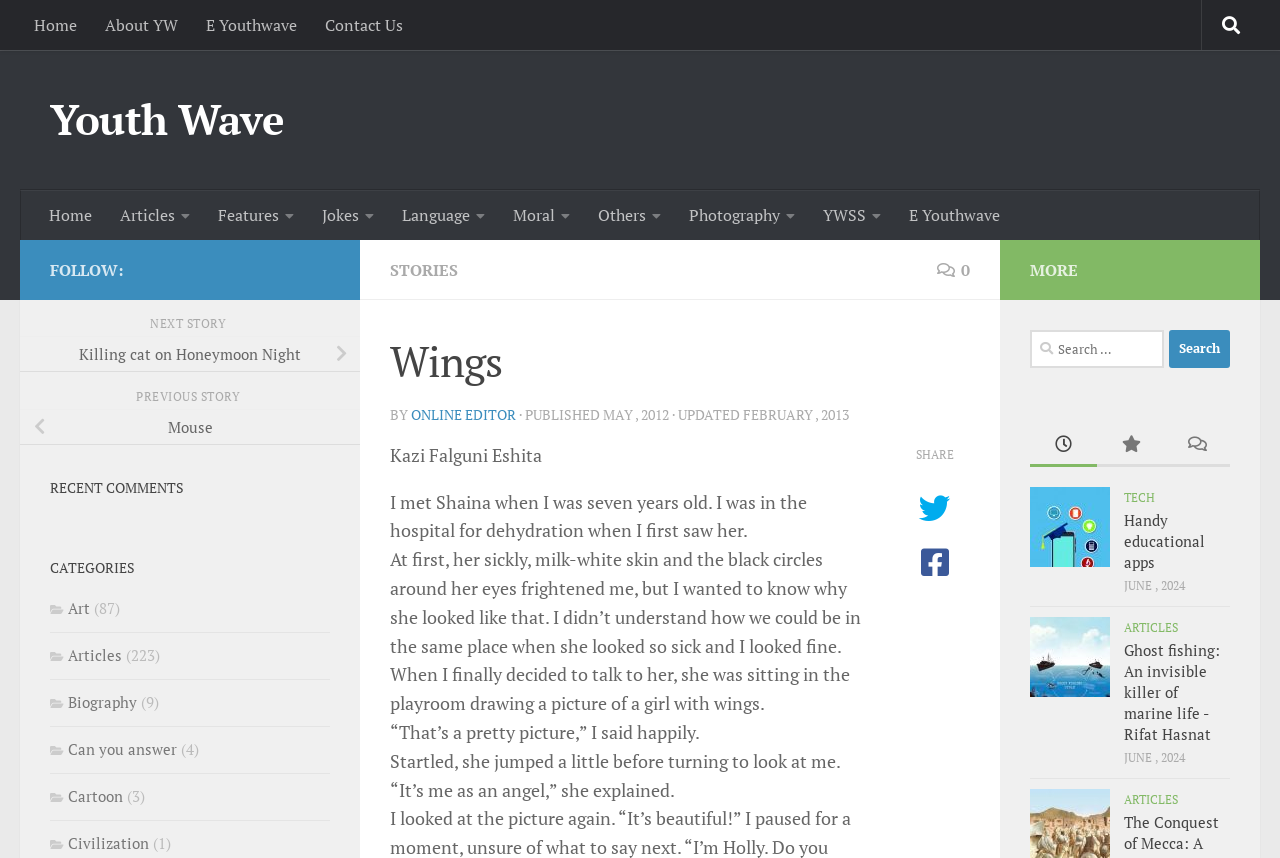Create a detailed summary of all the visual and textual information on the webpage.

The webpage is titled "Wings – Youth Wave" and has a navigation menu at the top with links to "Home", "About YW", "E Youthwave", and "Contact Us". There is also a search button and a button with a magnifying glass icon on the top right corner.

Below the navigation menu, there is a section with links to various categories, including "Youth Wave", "Articles", "Features", "Jokes", "Language", "Moral", "Others", "Photography", and "YWSS". Each category has a dropdown arrow icon.

The main content of the webpage is an article titled "Wings" by Kazi Falguni Eshita. The article is divided into paragraphs, and the text describes the author's encounter with a girl named Shaina in a hospital. The article also has a "SHARE" button and links to share the article on social media.

On the right side of the article, there is a section with links to "NEXT STORY" and "PREVIOUS STORY", as well as a list of recent comments and categories. The categories are listed with the number of articles in each category in parentheses.

At the bottom of the webpage, there are more links to articles, including "TECH" and "ARTICLES", with summaries and dates. There is also a search bar with a button to search for specific keywords.